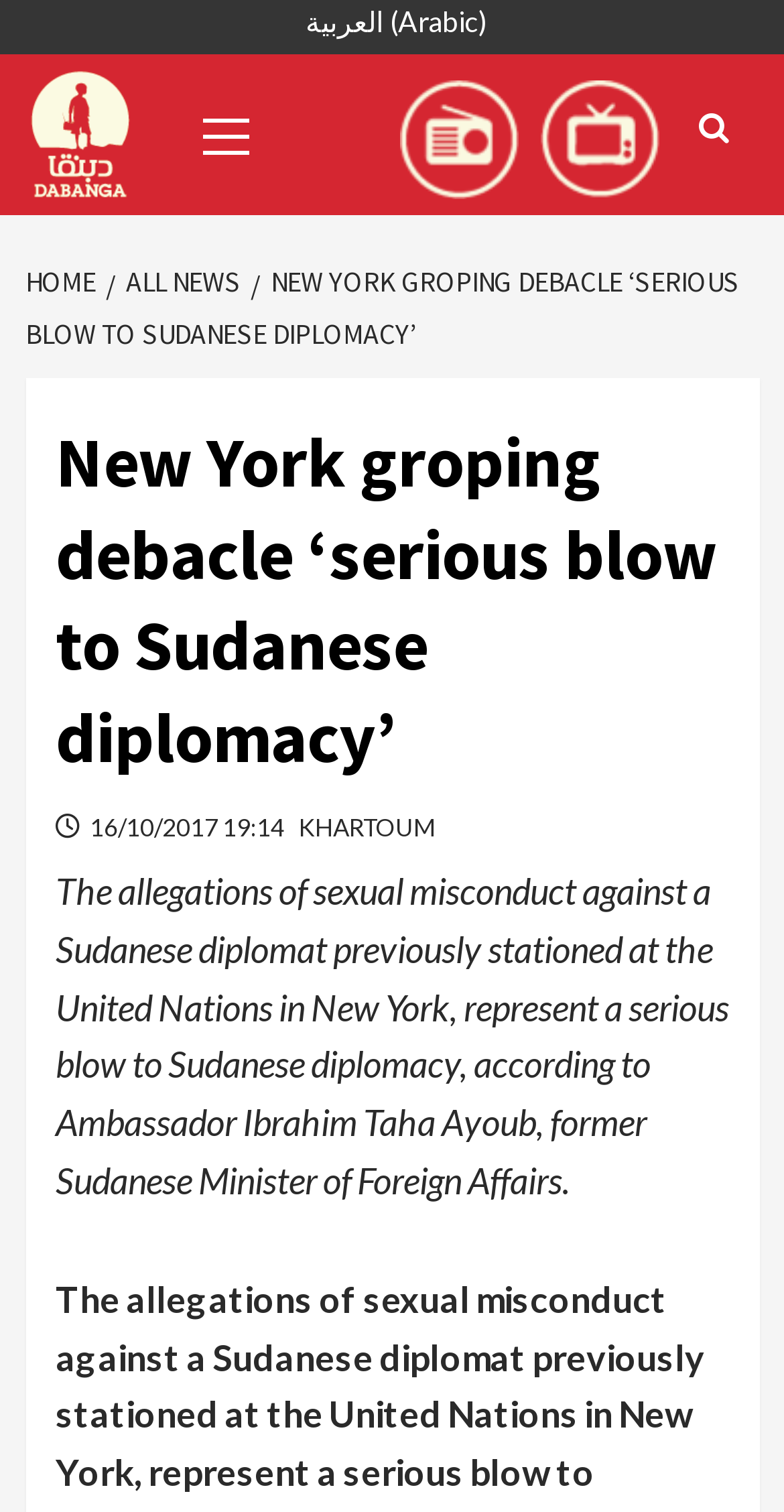Based on the element description: "title="Search"", identify the UI element and provide its bounding box coordinates. Use four float numbers between 0 and 1, [left, top, right, bottom].

[0.878, 0.062, 0.942, 0.109]